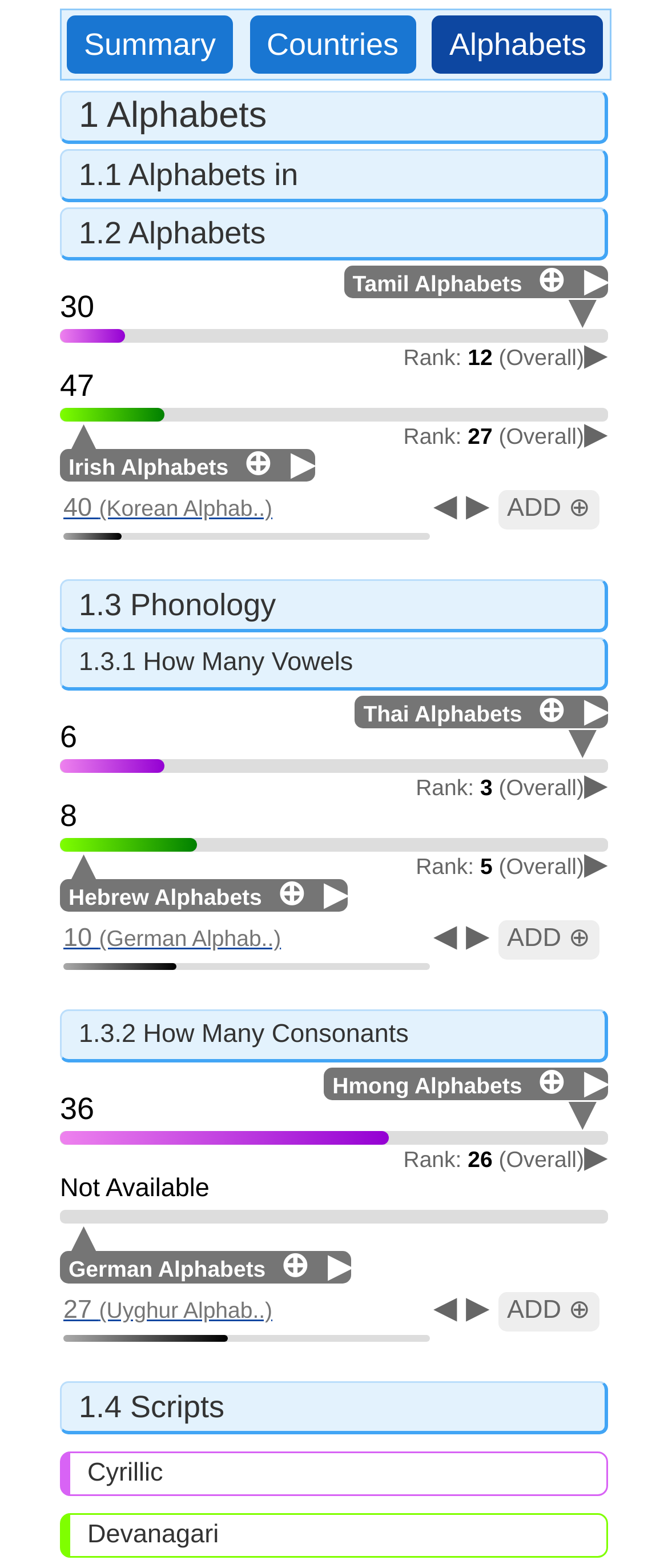How many vowels does Bulgarian have?
Provide an in-depth and detailed explanation in response to the question.

The number of vowels in Bulgarian can be found in the generic element with the text 'Bulgarian : Alphabets', which has a StaticText element with the text '30'.